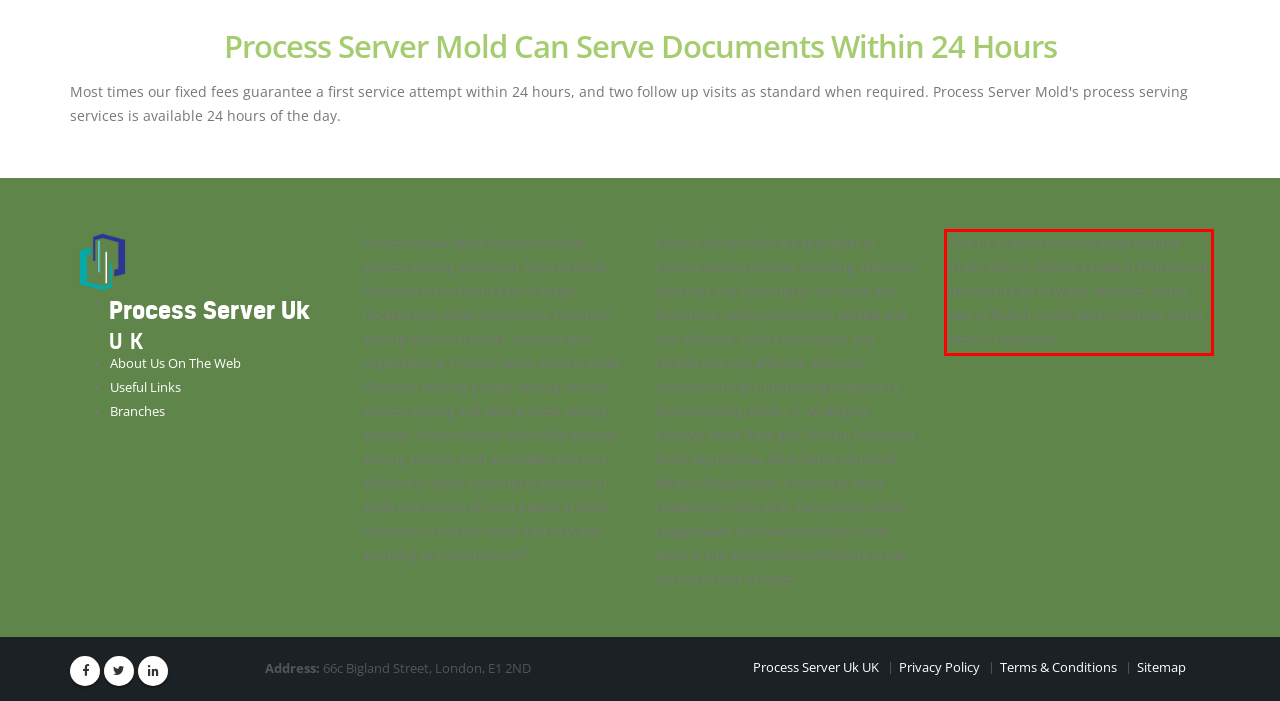Perform OCR on the text inside the red-bordered box in the provided screenshot and output the content.

Give us a call on our local Mold number 01244 794137. Mold is a town in Flintshire in the North East of Wales. Mold lies, north east of Ruthin, south west of Burton, north west of Leeswood.